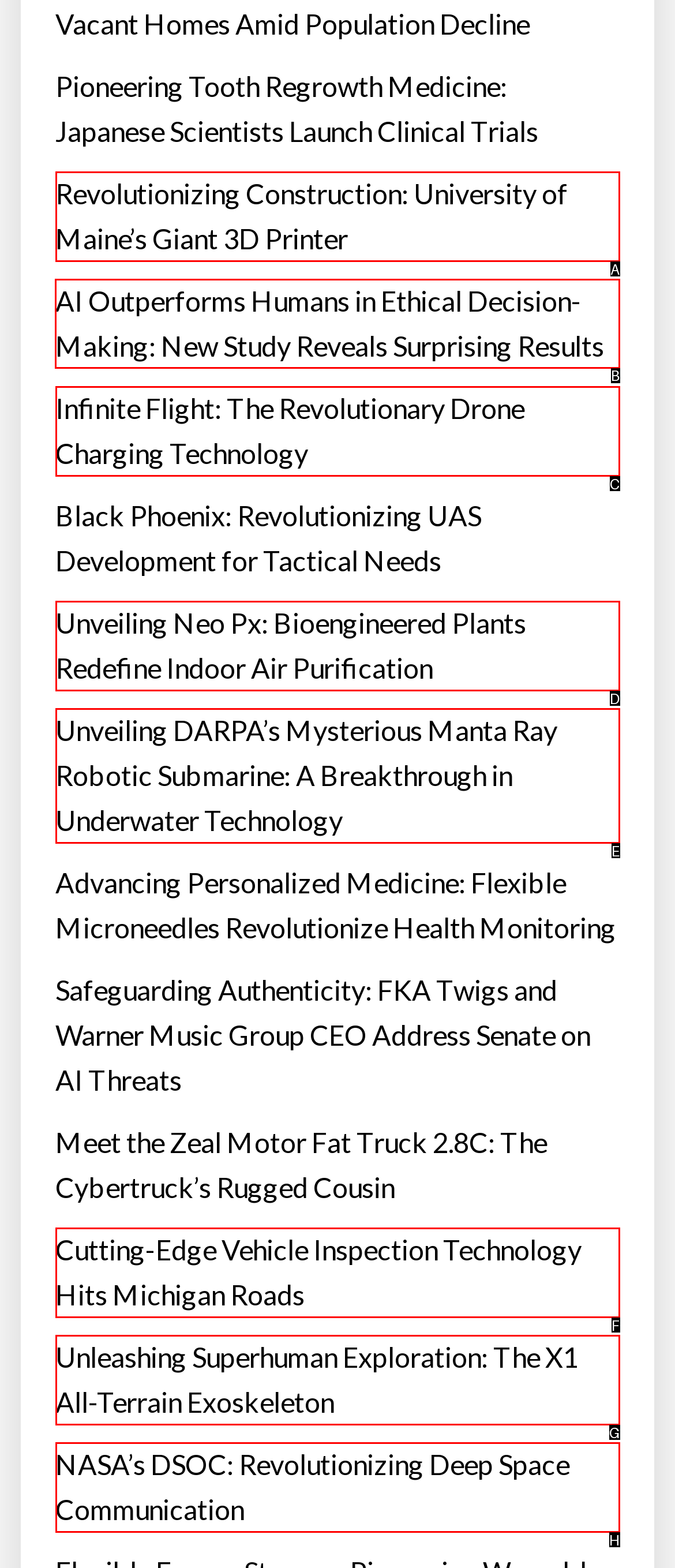Given the task: Explore AI outperforming humans in ethical decision-making, point out the letter of the appropriate UI element from the marked options in the screenshot.

B